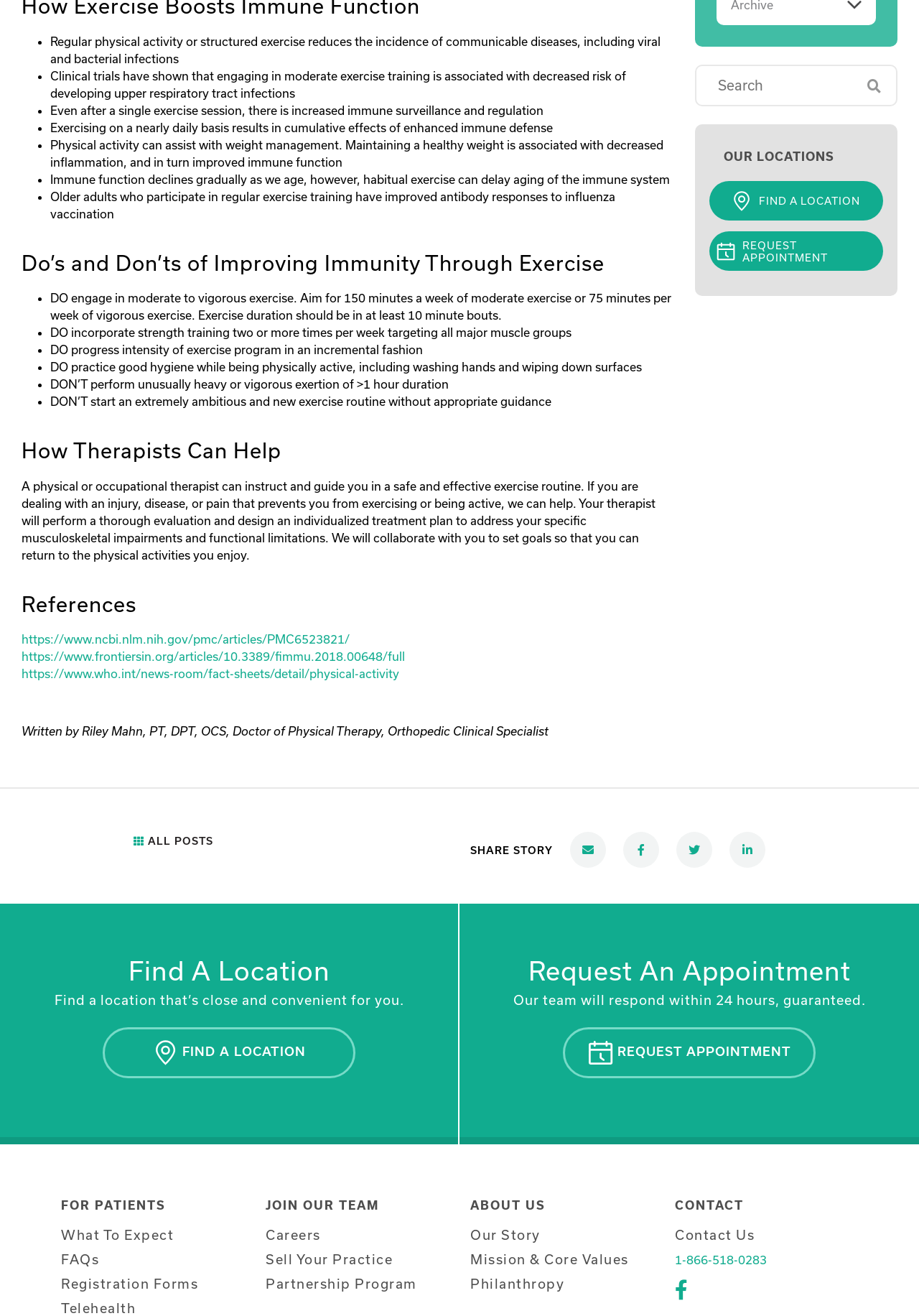Pinpoint the bounding box coordinates of the clickable element to carry out the following instruction: "Share story."

[0.512, 0.642, 0.602, 0.651]